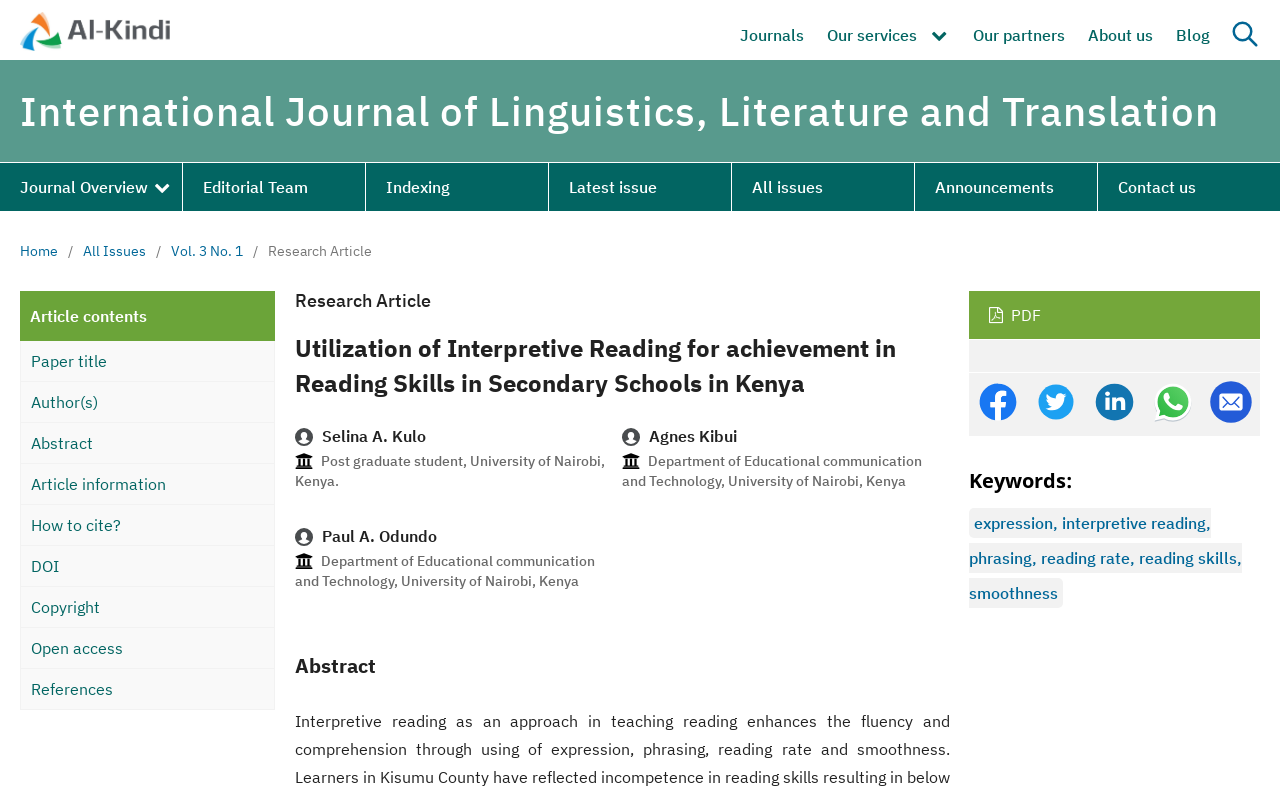What is the DOI of the research article?
Using the visual information, answer the question in a single word or phrase.

Not provided